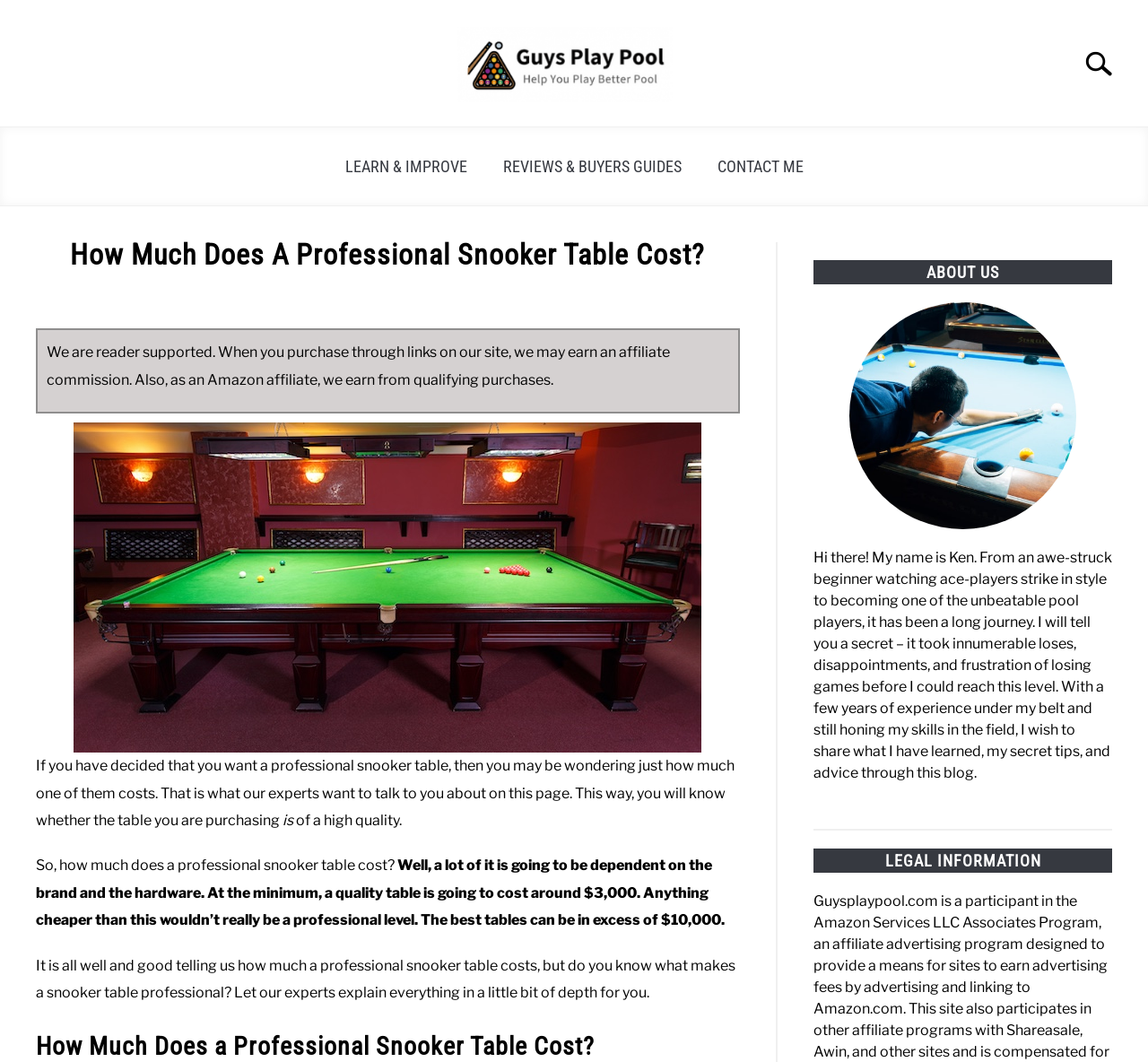What is the title or heading displayed on the webpage?

How Much Does A Professional Snooker Table Cost?